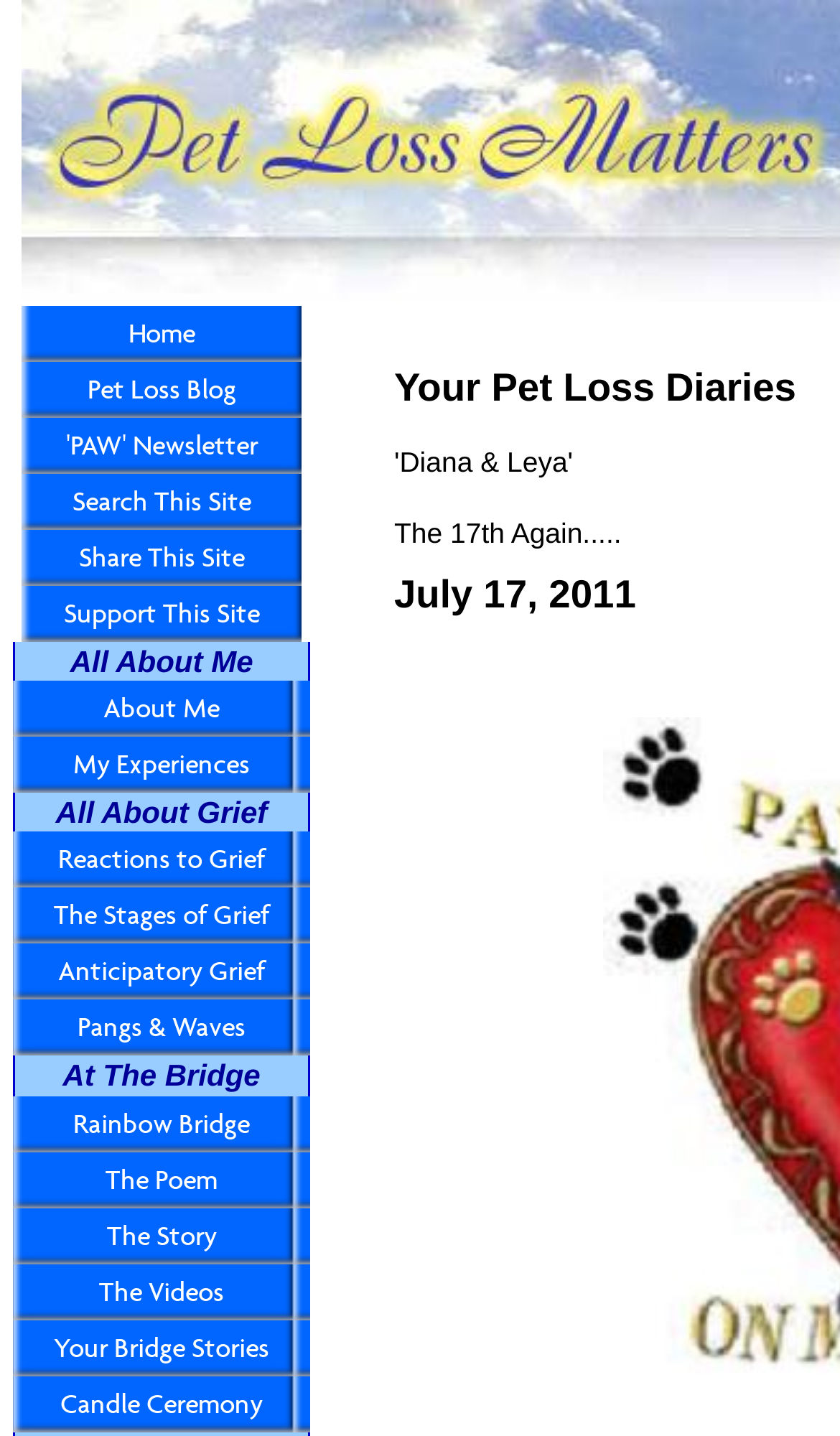What is the first link listed on the webpage?
Give a one-word or short phrase answer based on the image.

Home